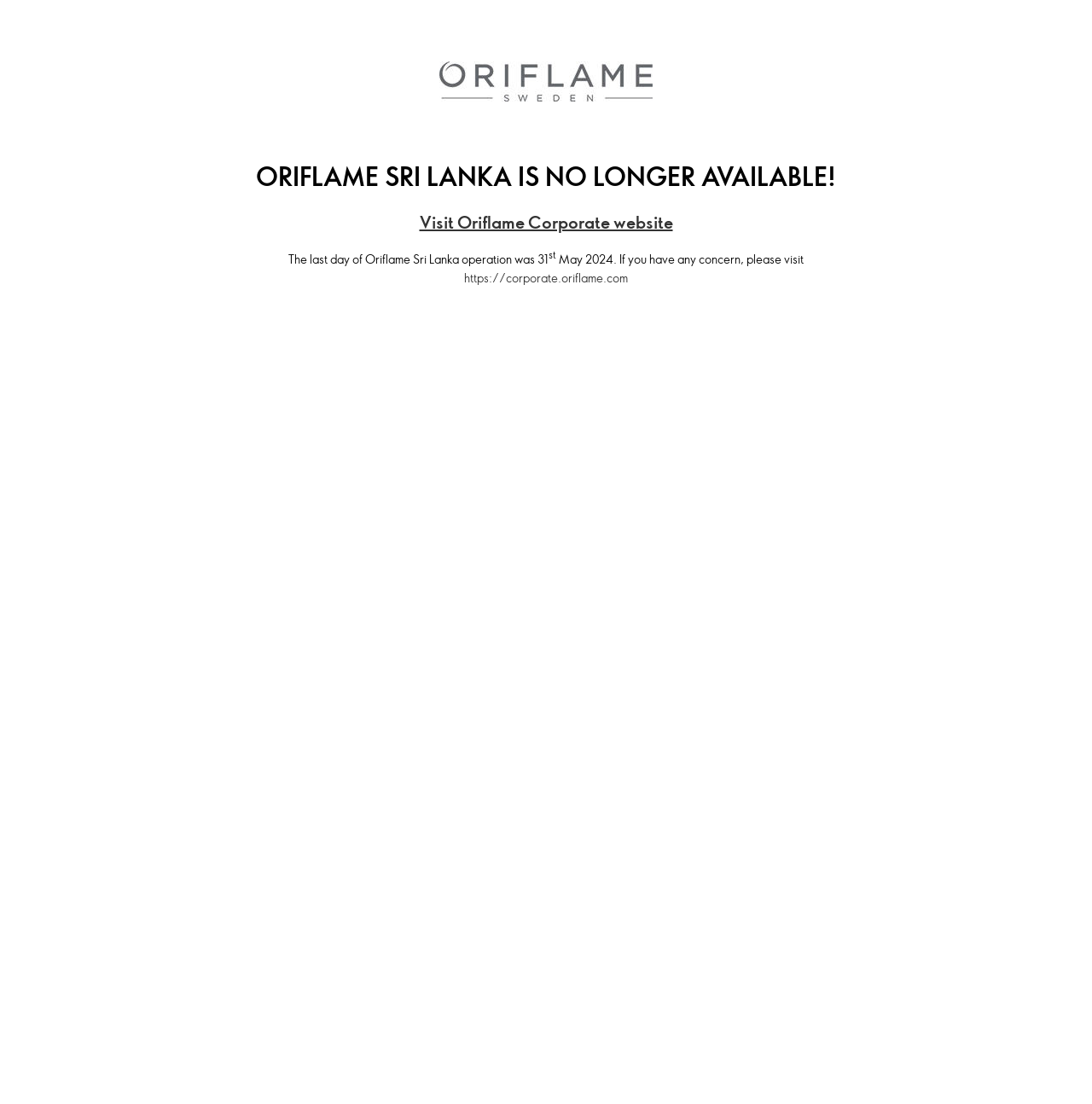What is the status of Oriflame Sri Lanka?
Respond with a short answer, either a single word or a phrase, based on the image.

No longer available